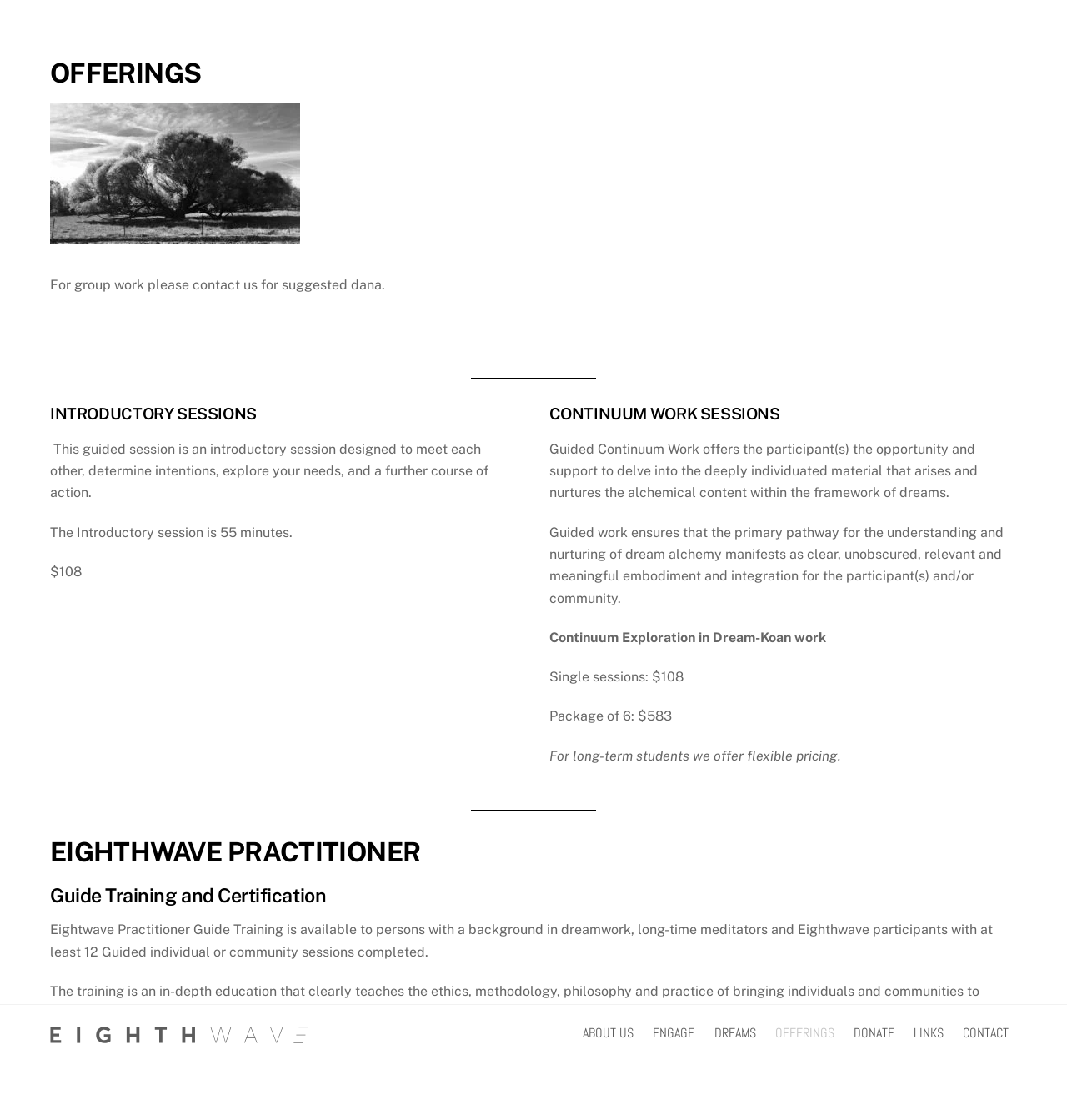How long is the introductory session?
Using the visual information, reply with a single word or short phrase.

55 minutes